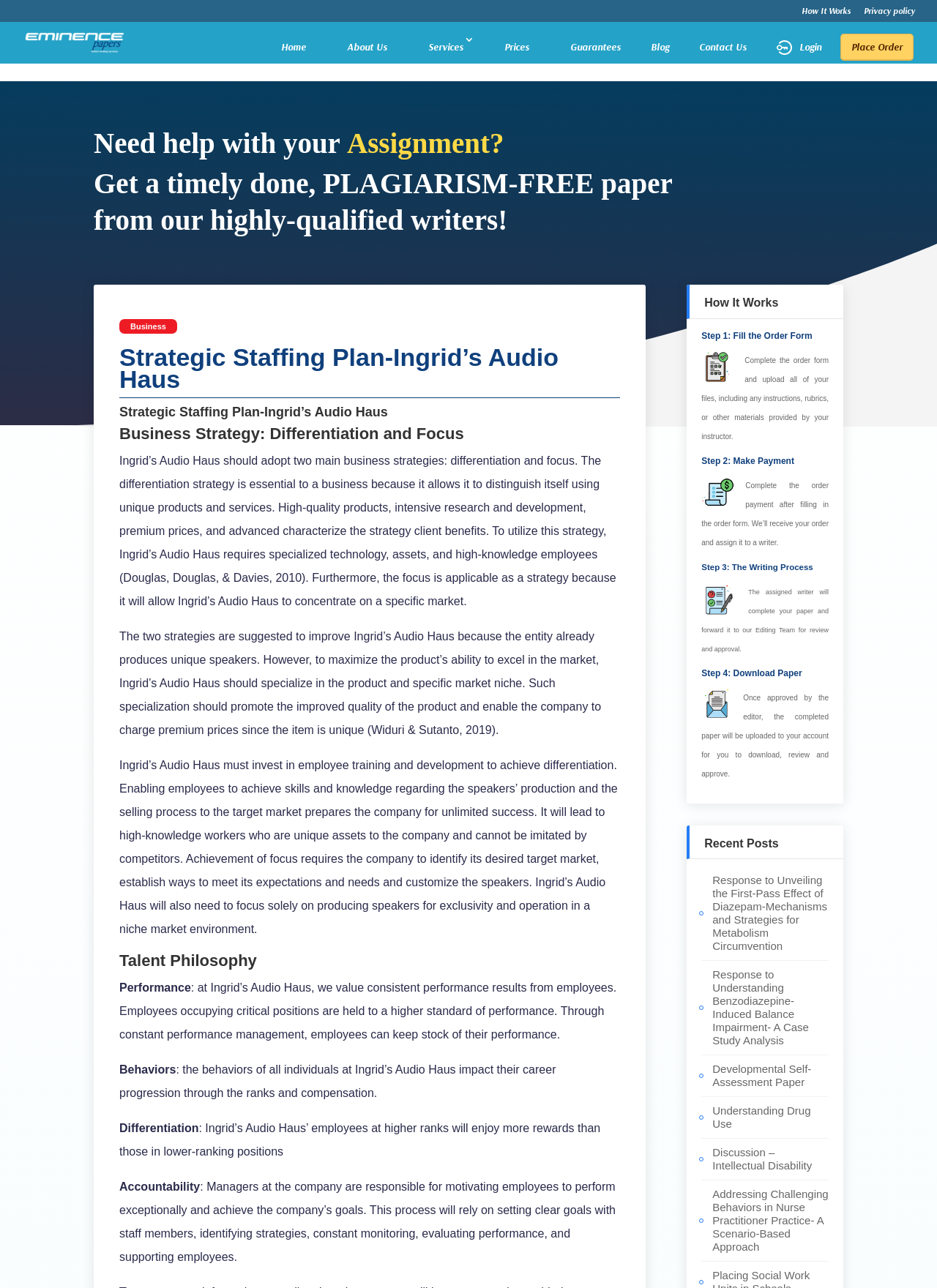Based on the image, please elaborate on the answer to the following question:
What is the company's strategy?

The company, Ingrid's Audio Haus, adopts two main business strategies: differentiation and focus. The differentiation strategy is essential to a business because it allows it to distinguish itself using unique products and services. The focus strategy is applicable as it will allow Ingrid's Audio Haus to concentrate on a specific market.